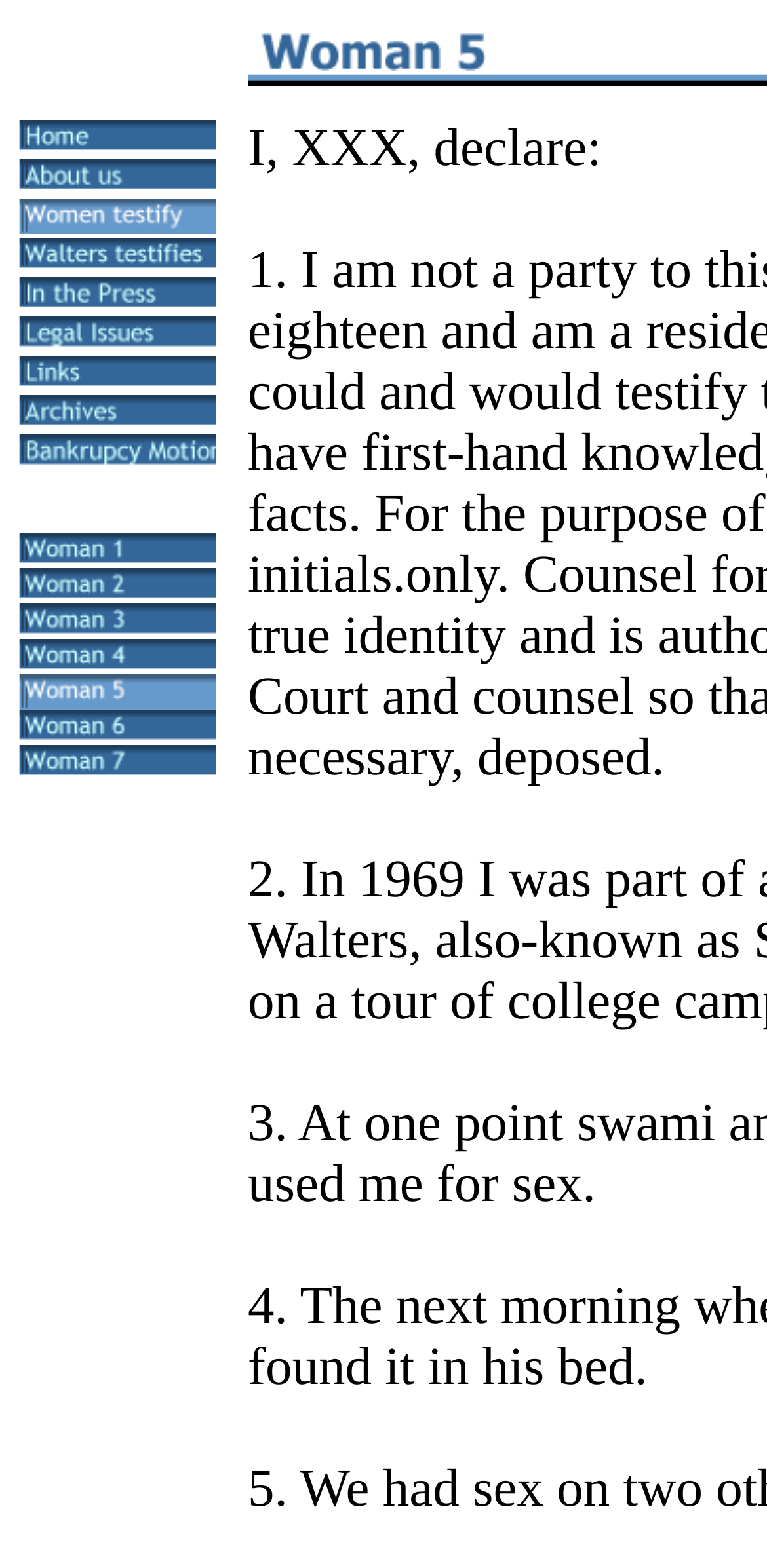Give a detailed explanation of the elements present on the webpage.

This webpage appears to be a website dedicated to sharing stories of women who have been affected by Ananda Church of Self-Realization, with a focus on allegations of financial, sexual, spiritual abuse, and cultish manipulation. The website's title suggests that Swami Kriyananda, also known as J. Donald Walters, is guilty of fraud, sexual harassment, and other wrongdoing.

At the top of the page, there is a table with several rows, each containing a small image and a link to a different webpage. The links are labeled "Home", "About us", "Women testify", "Walters testifies", "In the Press", "Legal Issues", "Links", "Archives", and "Bankrupcy Motions". These links likely provide access to different sections of the website, each containing information related to the allegations against Ananda Church of Self-Realization.

Below this table, there is another table with a list of women, labeled "Woman 1" to "Woman 7". Each woman's name is a link to a separate webpage, likely containing their personal story or testimony. The women's names are arranged in a vertical list, with each name positioned below the previous one.

There are also several small images scattered throughout the page, but they do not appear to be significant or relevant to the content of the webpage. Overall, the webpage is focused on providing access to information and stories related to the allegations against Ananda Church of Self-Realization.